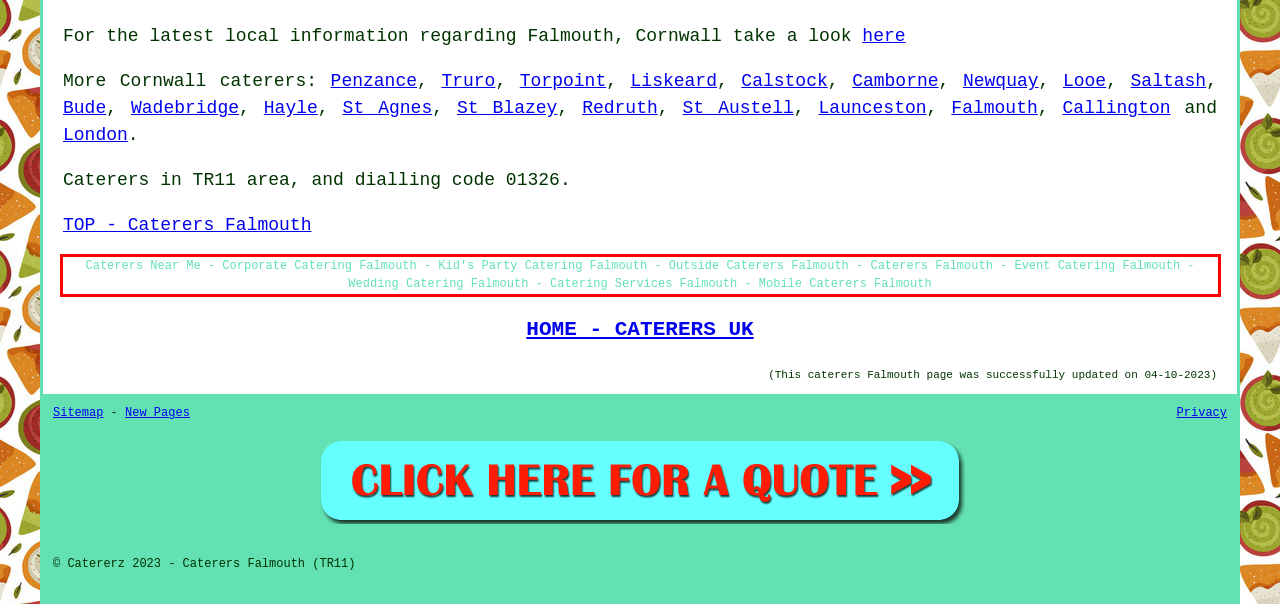Analyze the screenshot of a webpage where a red rectangle is bounding a UI element. Extract and generate the text content within this red bounding box.

Caterers Near Me - Corporate Catering Falmouth - Kid's Party Catering Falmouth - Outside Caterers Falmouth - Caterers Falmouth - Event Catering Falmouth - Wedding Catering Falmouth - Catering Services Falmouth - Mobile Caterers Falmouth